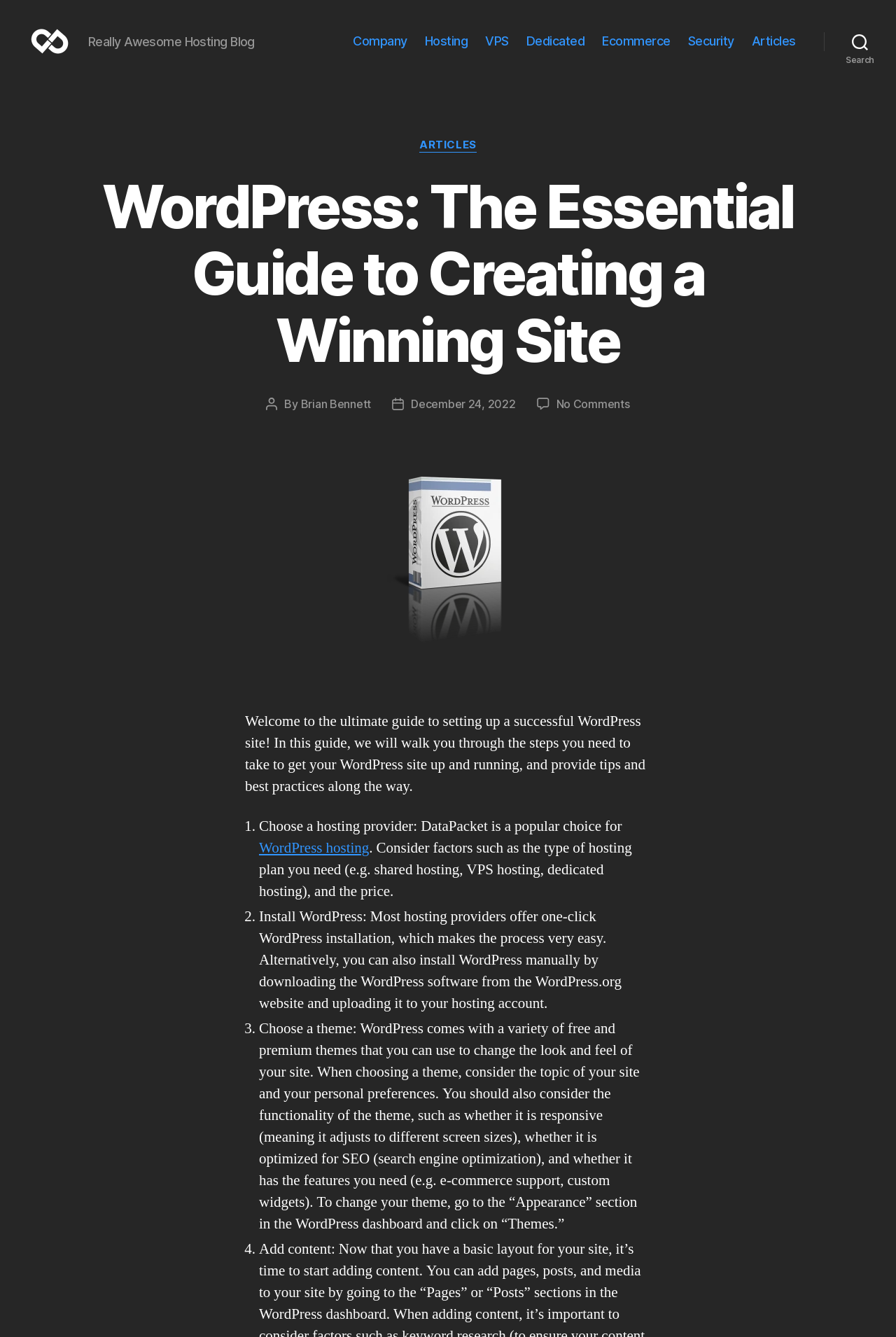How many steps are mentioned to set up a WordPress site?
Based on the image, respond with a single word or phrase.

4